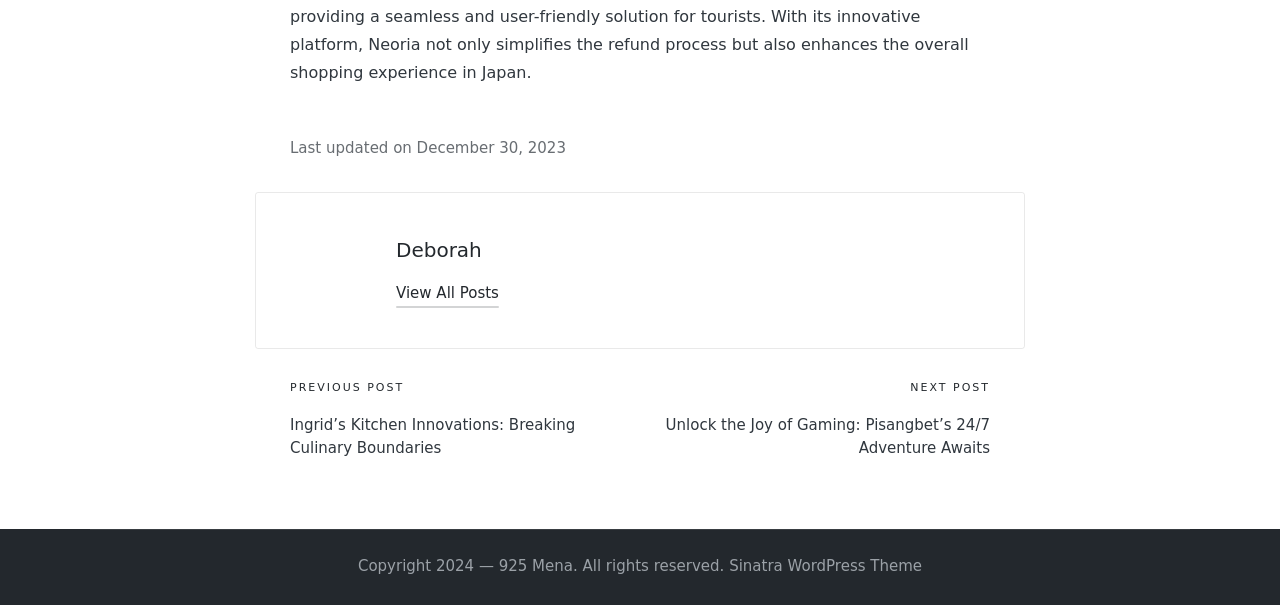Please find the bounding box coordinates in the format (top-left x, top-left y, bottom-right x, bottom-right y) for the given element description. Ensure the coordinates are floating point numbers between 0 and 1. Description: Sinatra WordPress Theme

[0.57, 0.916, 0.72, 0.959]